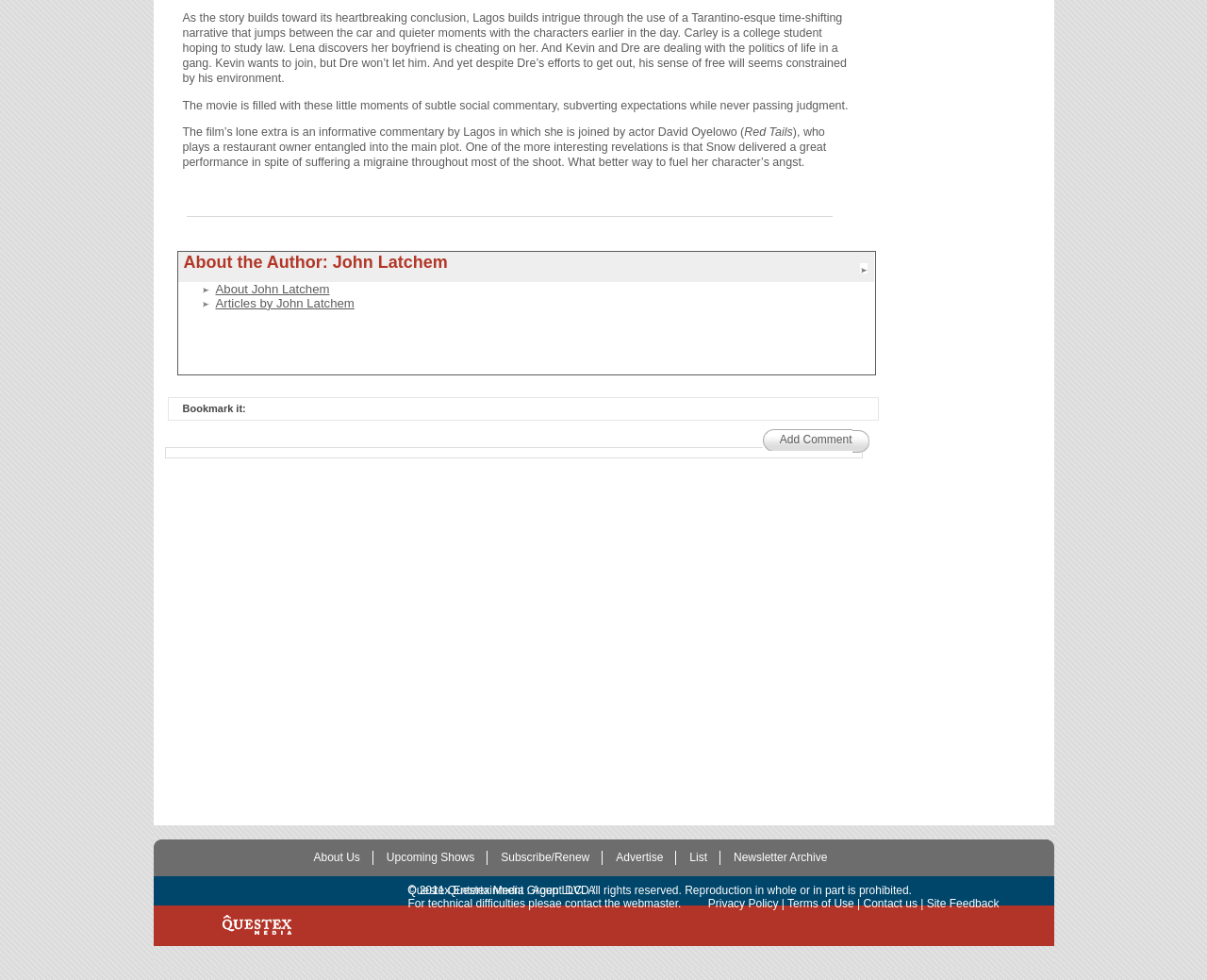Extract the bounding box coordinates of the UI element described: "About Us". Provide the coordinates in the format [left, top, right, bottom] with values ranging from 0 to 1.

[0.249, 0.868, 0.309, 0.882]